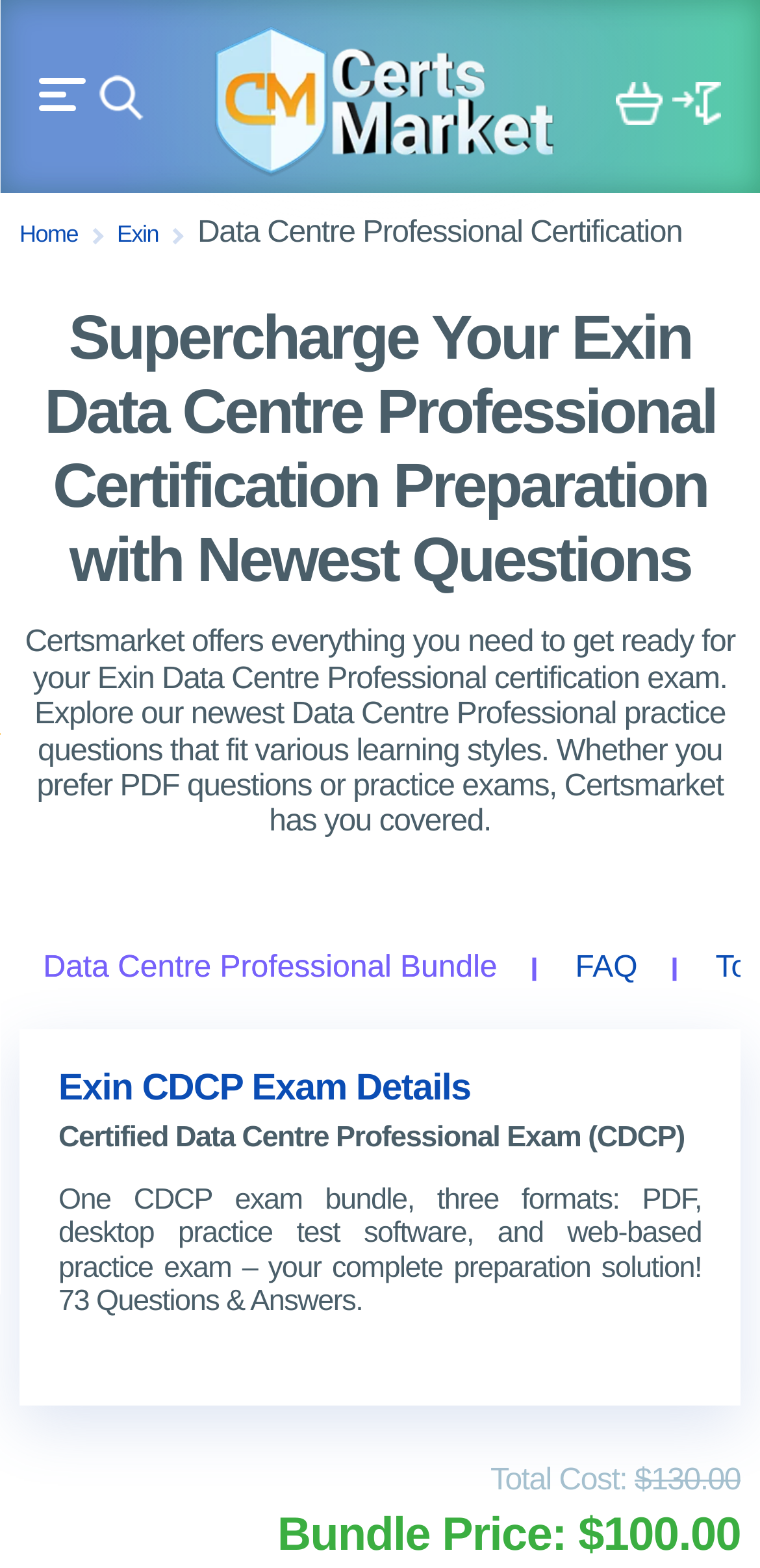Based on what you see in the screenshot, provide a thorough answer to this question: What is the name of the certification exam?

The name of the certification exam can be found in the heading 'Supercharge Your Exin Data Centre Professional Certification Preparation with Newest Questions' and also in the text 'Certified Data Centre Professional Exam (CDCP)'.